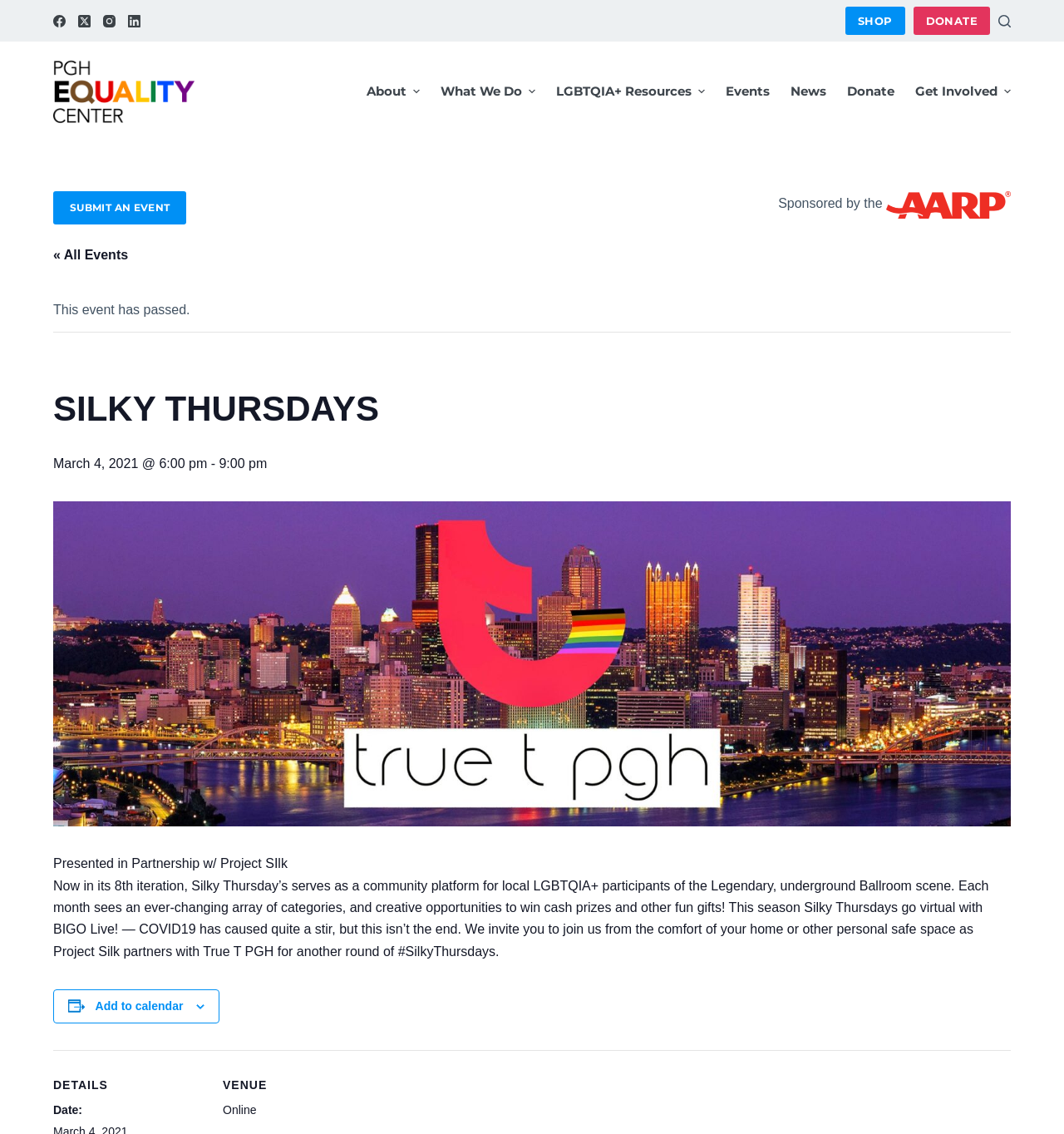Create a detailed description of the webpage's content and layout.

The webpage is about Silky Thursdays, a community platform for local LGBTQIA+ participants of the Legendary, underground Ballroom scene. At the top, there are several social media links, including Facebook, Twitter, Instagram, and LinkedIn, followed by a "Shop" and "Donate" button. A search button is located at the top right corner.

Below the top section, there is a navigation menu with several options, including "About", "What We Do", "LGBTQIA+ Resources", "Events", "News", "Donate", and "Get Involved". Each menu item has an accompanying image.

The main content of the webpage is an event description, which includes the event title "SILKY THURSDAYS" and the date "March 4, 2021 @ 6:00 pm - 9:00 pm". The event is presented in partnership with Project Silk and is described as a community platform for local LGBTQIA+ participants of the Legendary, underground Ballroom scene. The event will be held virtually on BIGO Live due to COVID-19.

There are several sections below the event description, including "DETAILS" and "VENUE". The "DETAILS" section includes a description list with the event date, and the "VENUE" section lists the venue name as "Online".

Throughout the webpage, there are several images and icons, including a Pittsburgh Equality Center logo and various social media icons.